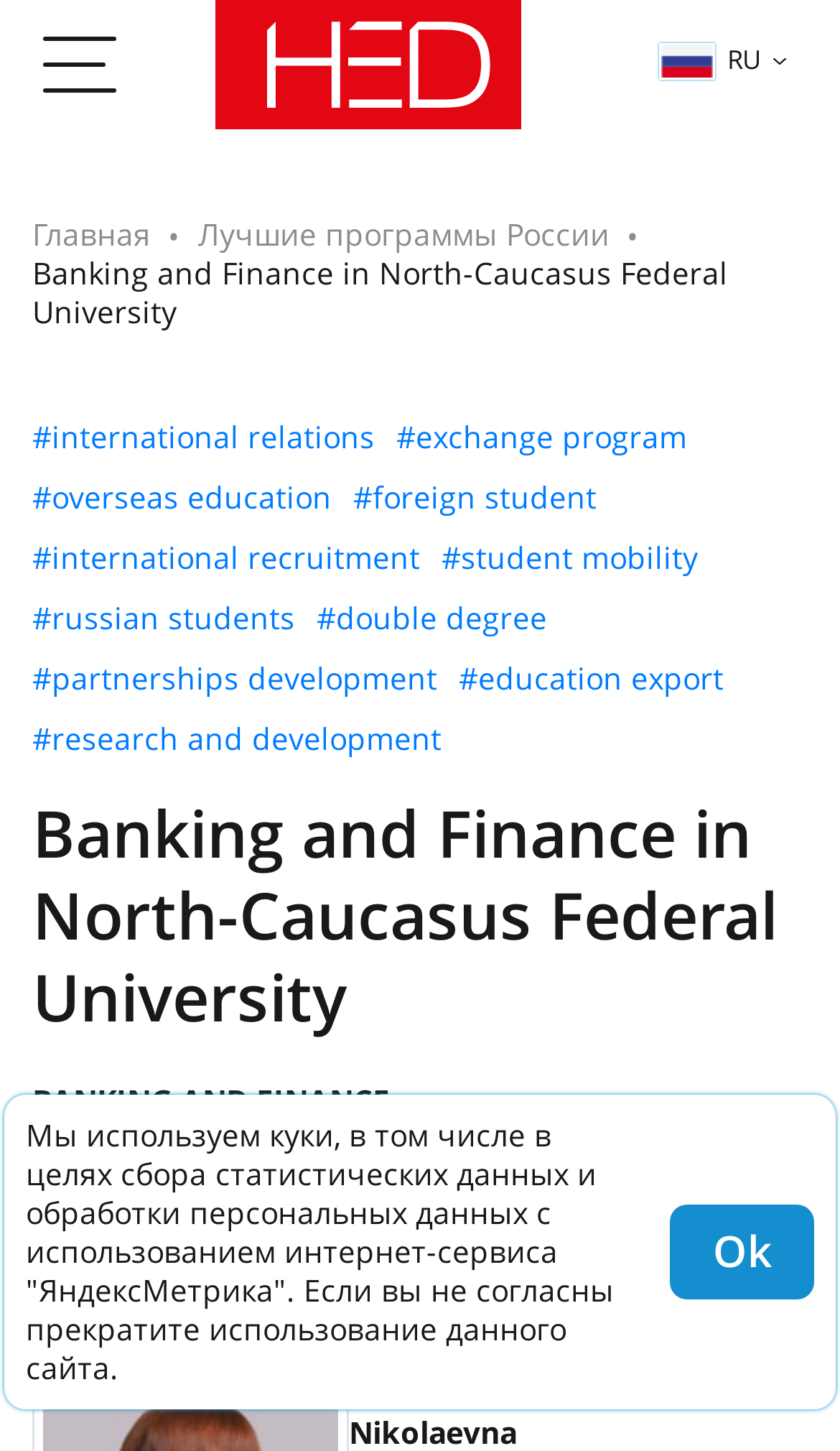Please identify the coordinates of the bounding box for the clickable region that will accomplish this instruction: "View international relations".

[0.038, 0.288, 0.446, 0.315]